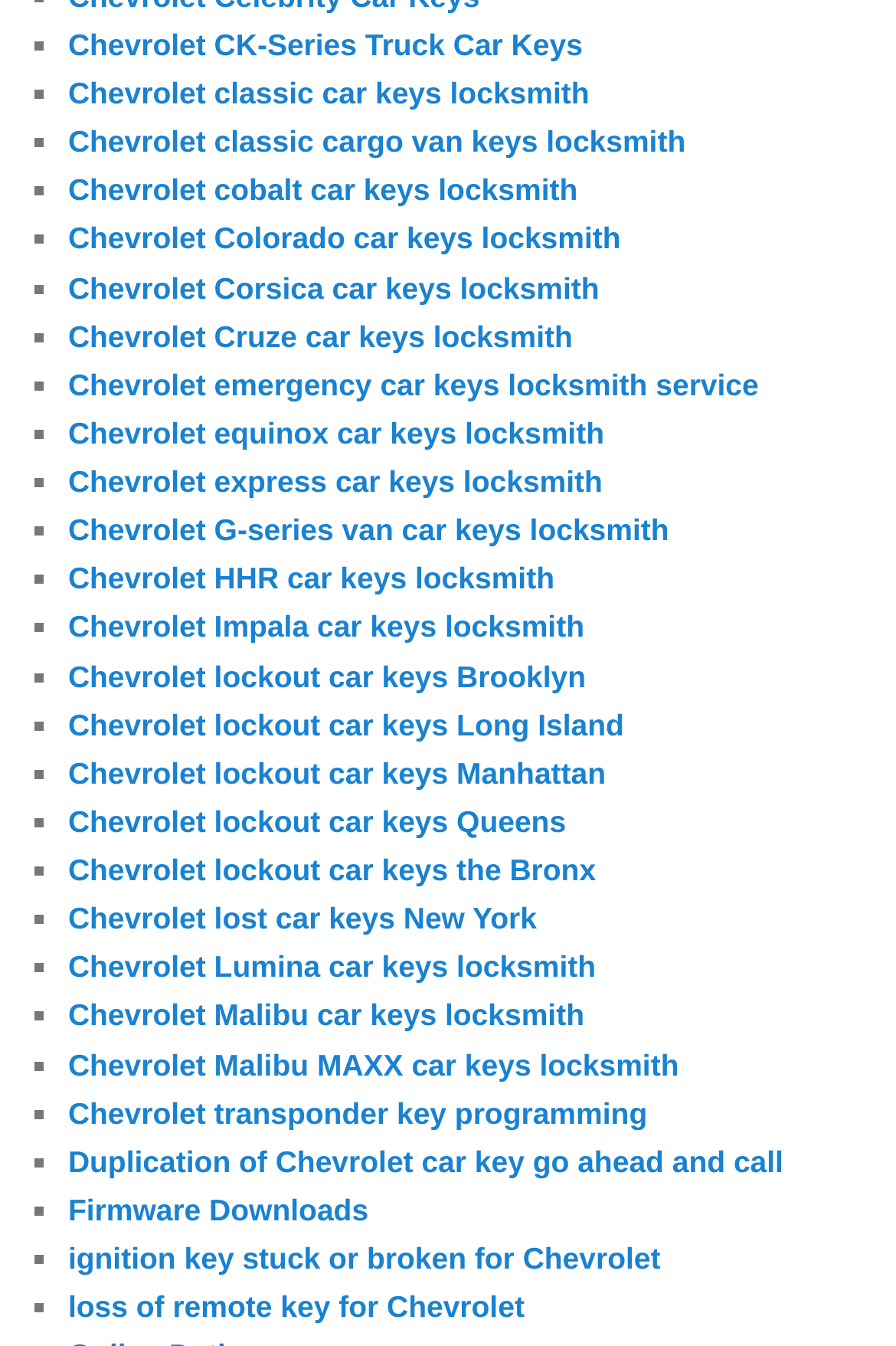Identify the bounding box coordinates of the region I need to click to complete this instruction: "click 12".

None